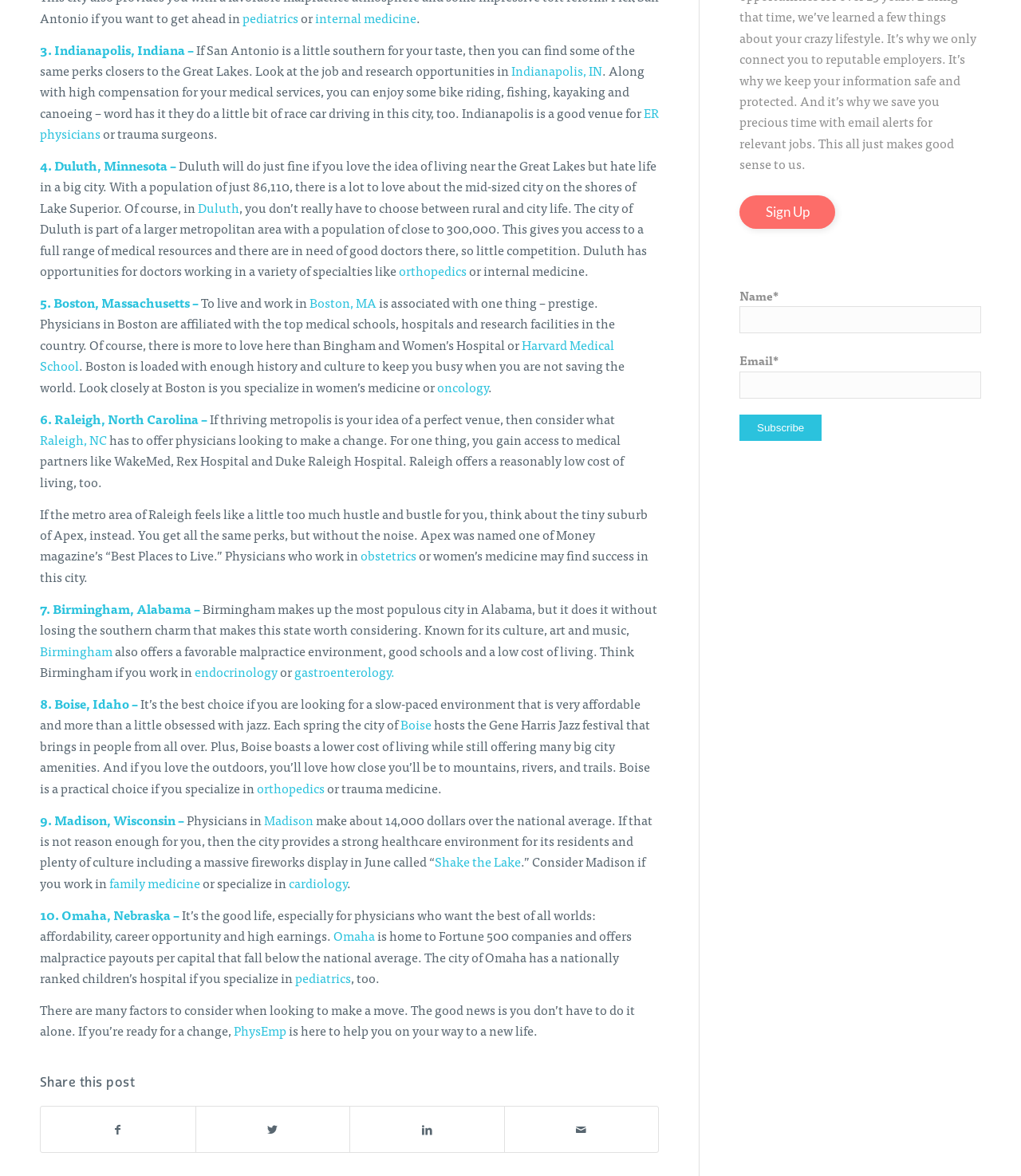Specify the bounding box coordinates of the area that needs to be clicked to achieve the following instruction: "Click on the 'PhysEmp' link".

[0.229, 0.867, 0.28, 0.885]